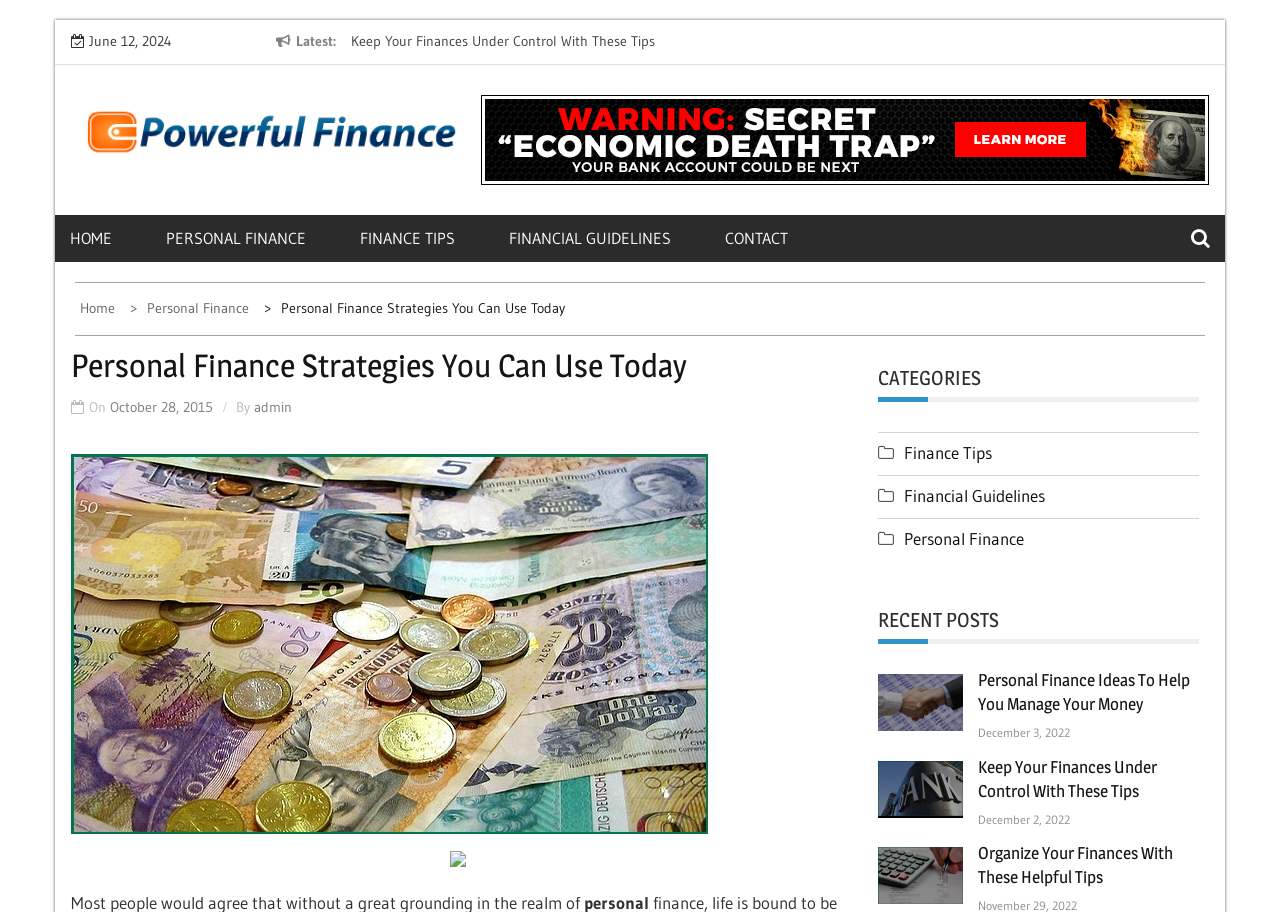Can you determine the bounding box coordinates of the area that needs to be clicked to fulfill the following instruction: "Browse 'FINANCE TIPS'"?

[0.281, 0.236, 0.395, 0.287]